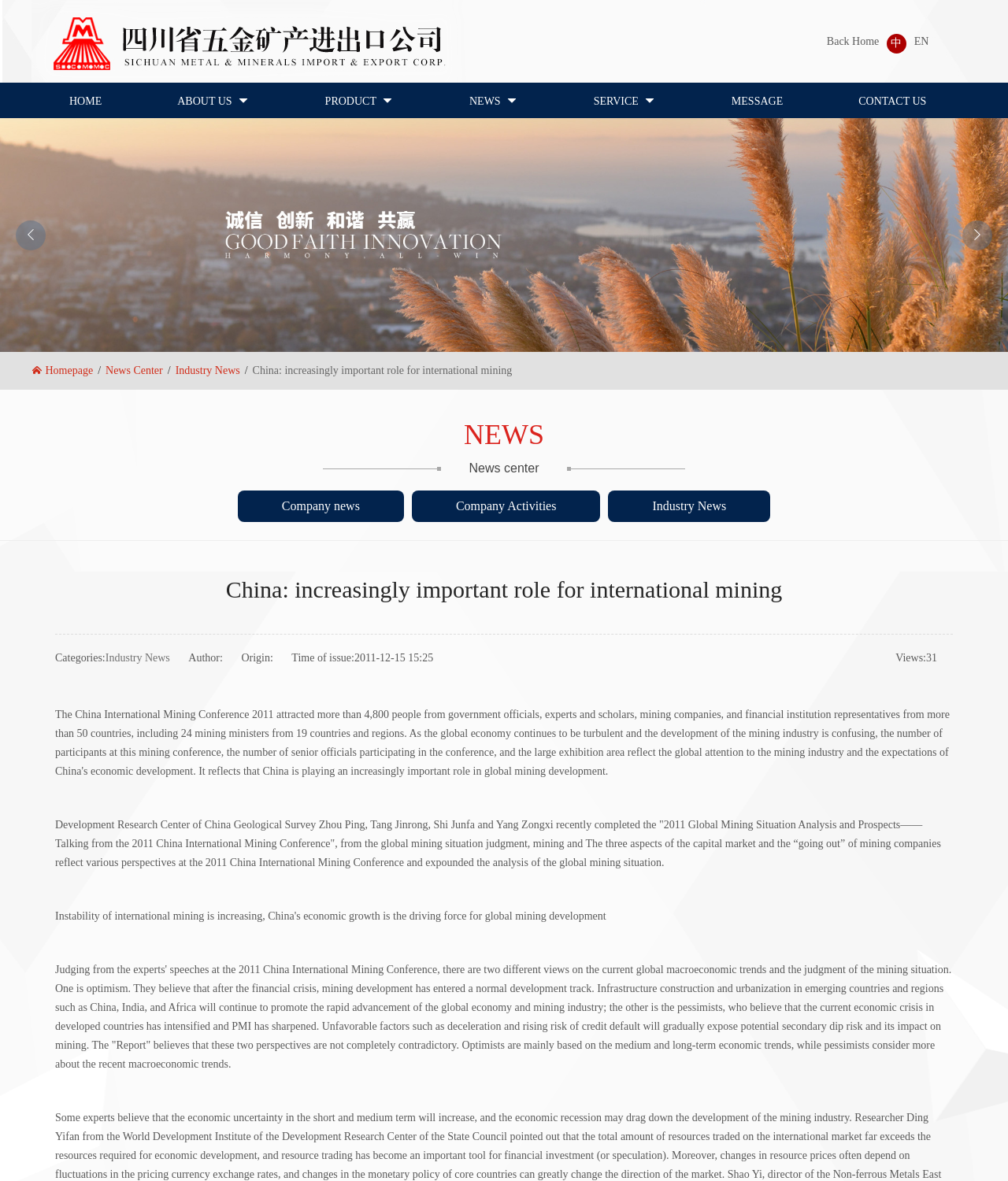Please locate the bounding box coordinates of the element that should be clicked to complete the given instruction: "Click the 'Industry News' link".

[0.647, 0.416, 0.72, 0.442]